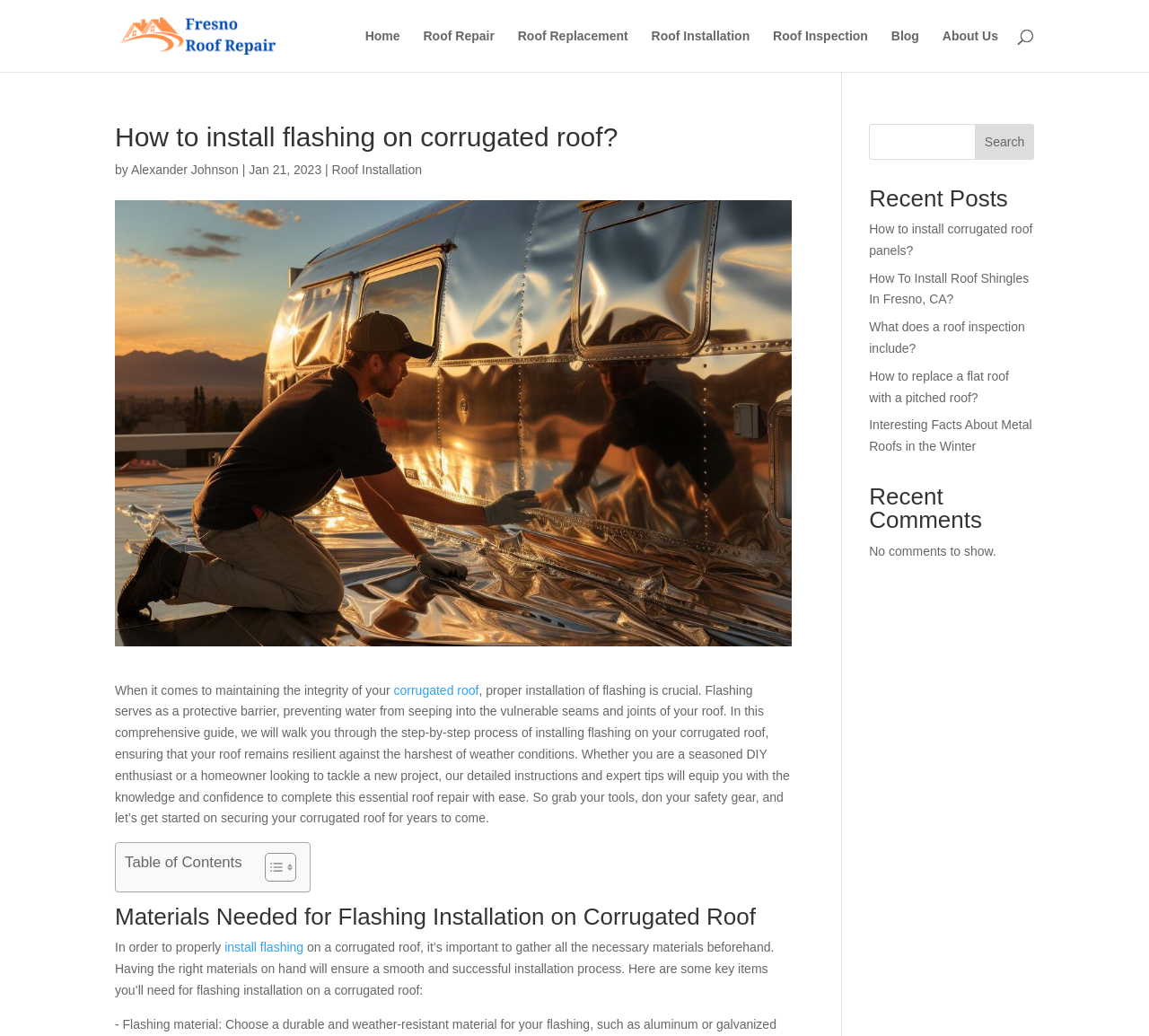Identify the bounding box coordinates for the element that needs to be clicked to fulfill this instruction: "Search for something". Provide the coordinates in the format of four float numbers between 0 and 1: [left, top, right, bottom].

[0.1, 0.0, 0.9, 0.001]